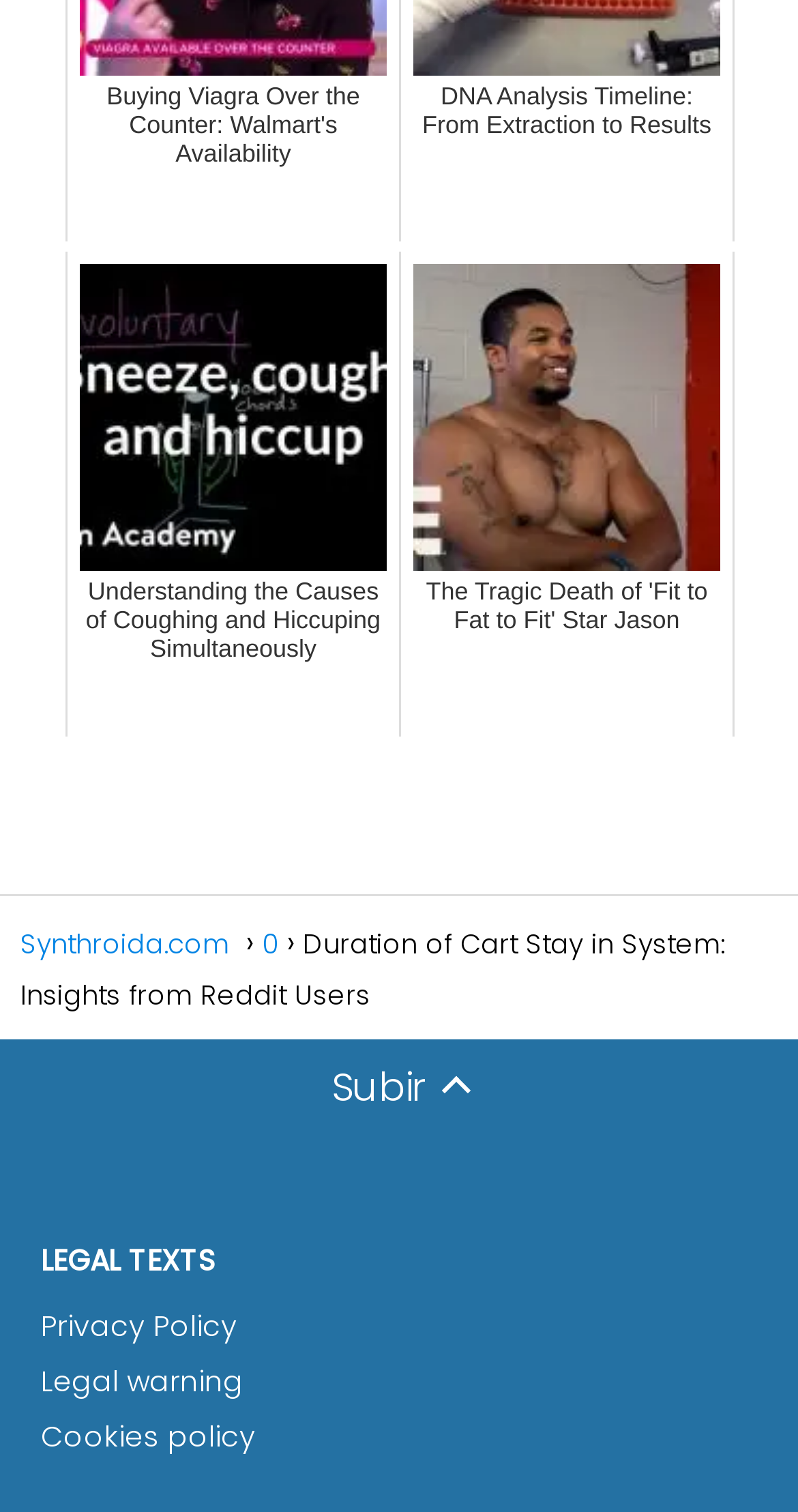Please provide a detailed answer to the question below based on the screenshot: 
What is the position of the 'Synthroida.com' link?

According to the bounding box coordinates of the 'Synthroida.com' link, its y1 value is 0.612, which is smaller than the y1 values of other links. This suggests that the 'Synthroida.com' link is positioned at the top-left of the webpage.